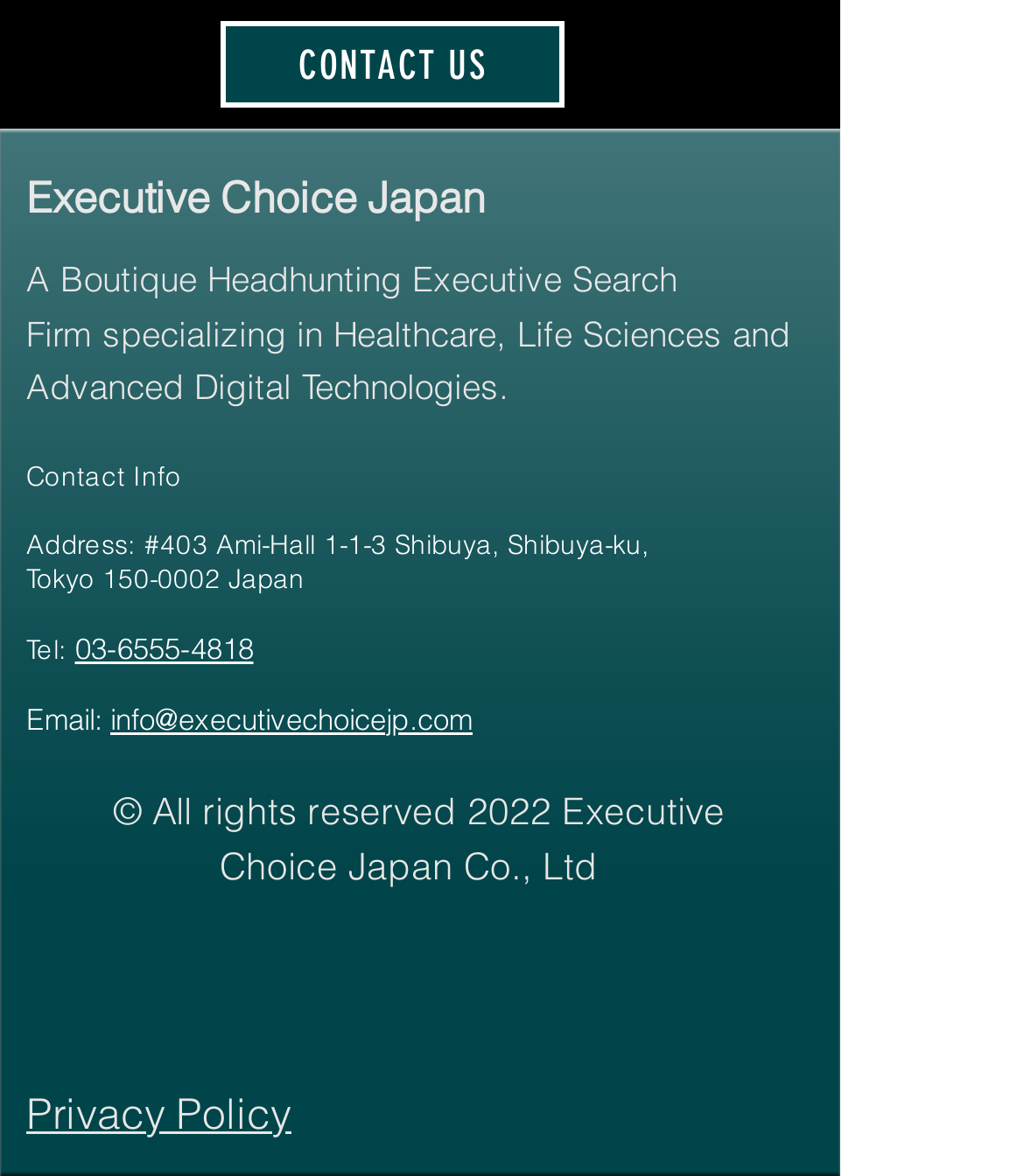Locate the bounding box coordinates of the element that should be clicked to execute the following instruction: "visit Executive Choice Japan".

[0.026, 0.145, 0.474, 0.19]